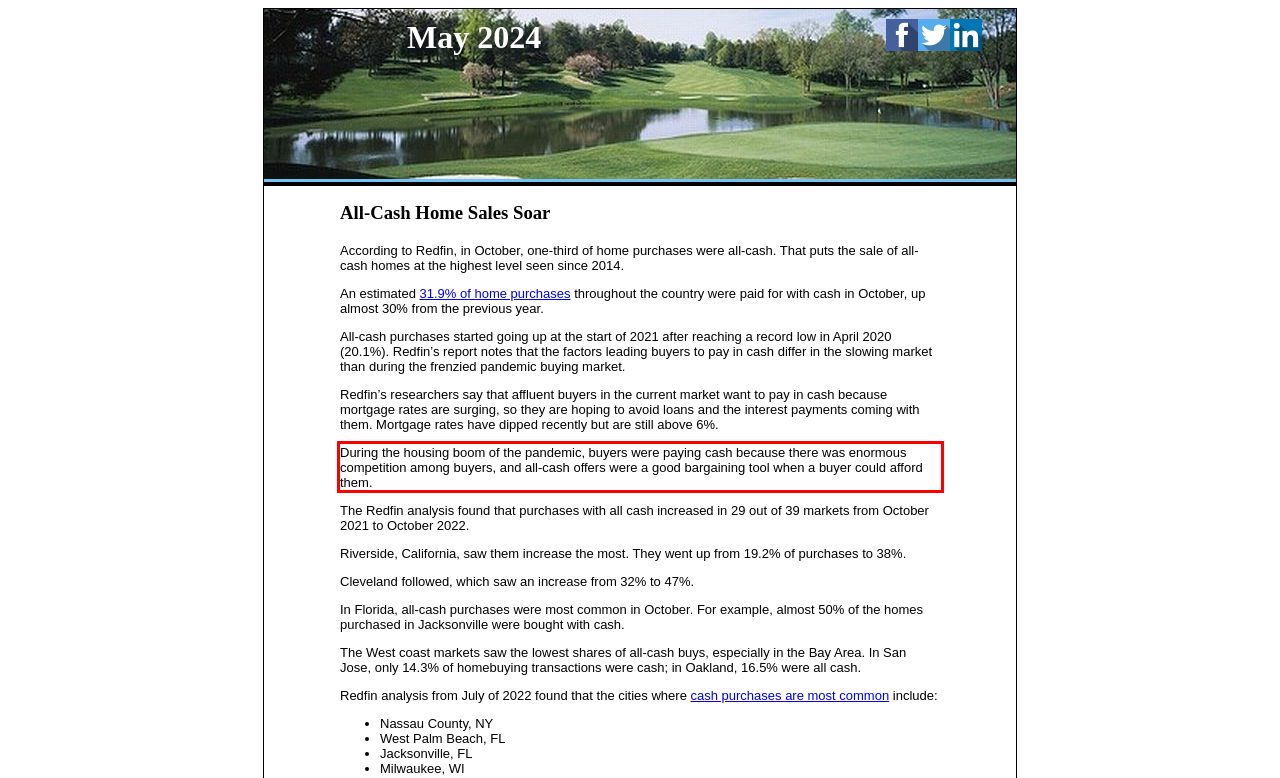Please use OCR to extract the text content from the red bounding box in the provided webpage screenshot.

During the housing boom of the pandemic, buyers were paying cash because there was enormous competition among buyers, and all-cash offers were a good bargaining tool when a buyer could afford them.